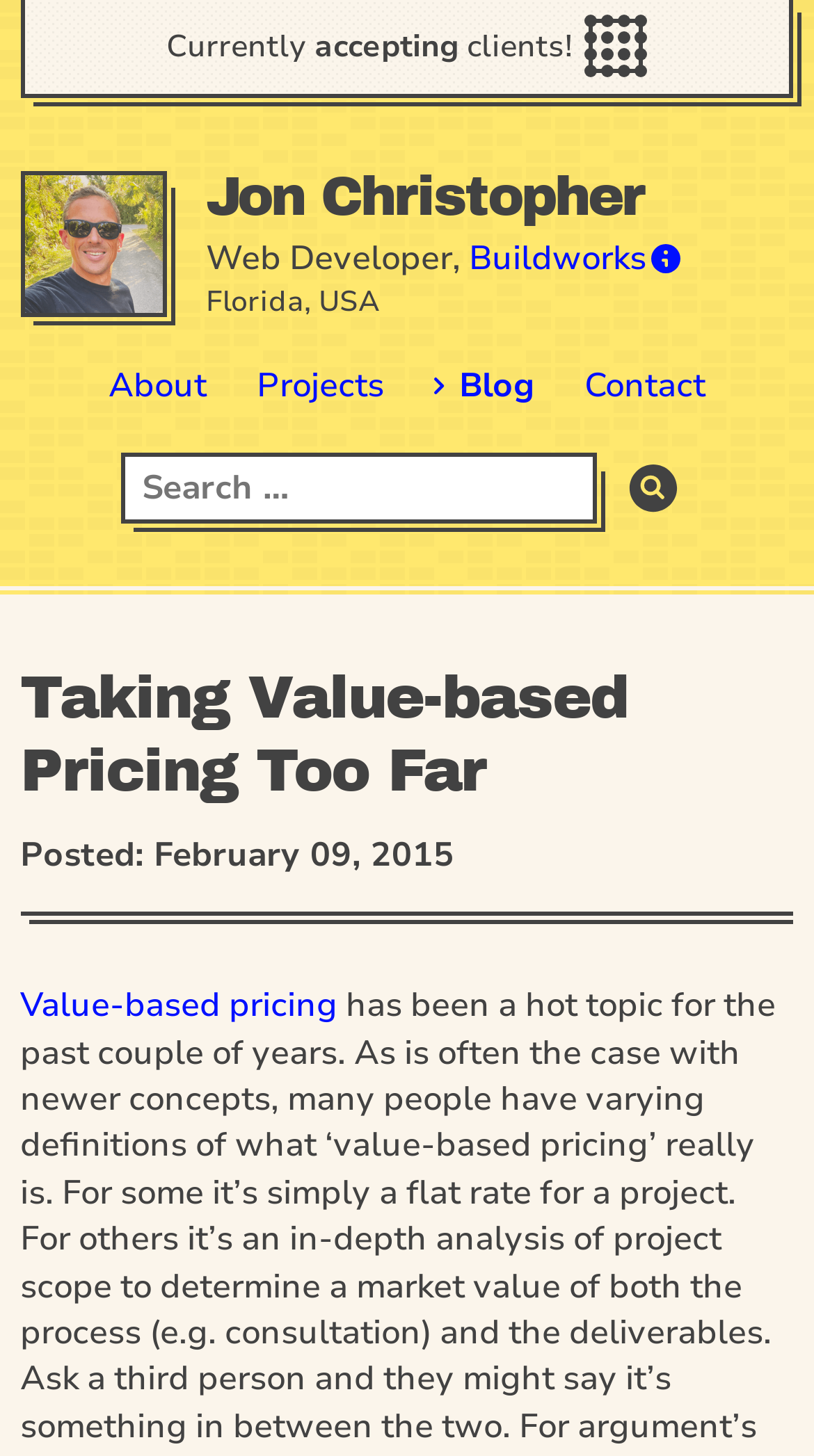Please provide the bounding box coordinates for the UI element as described: "privacy policy". The coordinates must be four floats between 0 and 1, represented as [left, top, right, bottom].

None